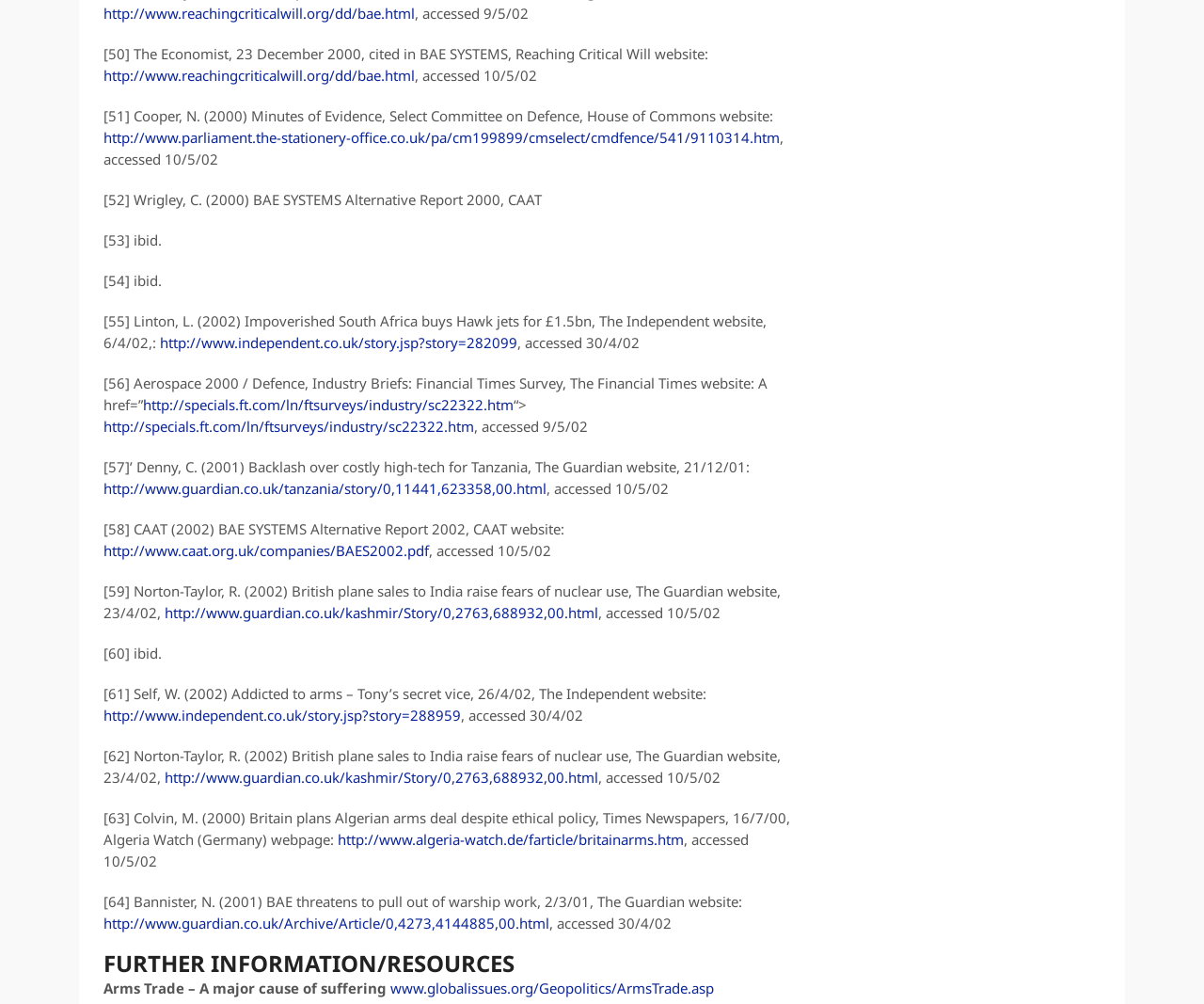What is the title of the report mentioned in reference [58]?
Could you give a comprehensive explanation in response to this question?

The report mentioned in reference [58] is titled 'BAE SYSTEMS Alternative Report 2002' and is published by CAAT, an organization that appears to be critical of the arms trade.